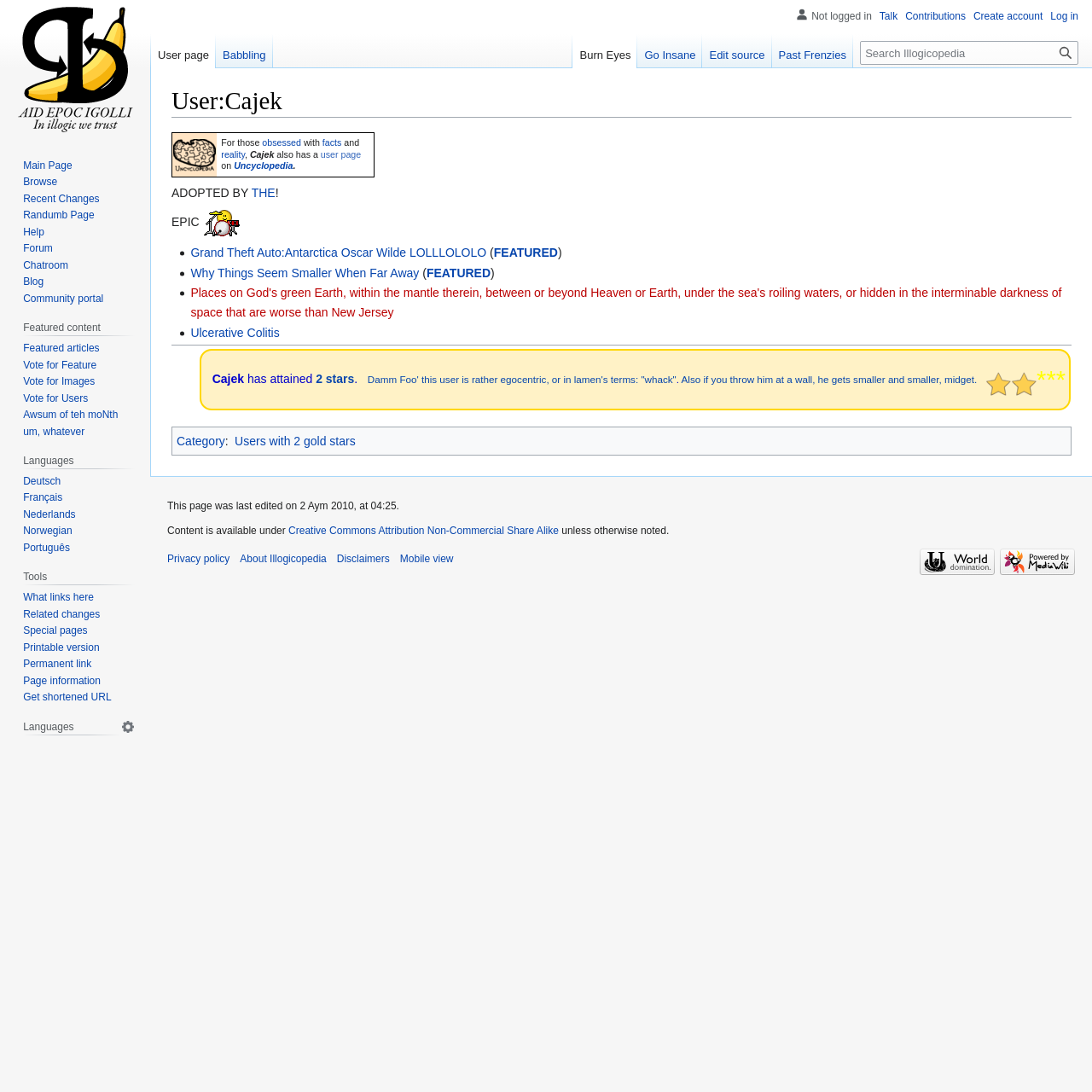Describe all the visual and textual components of the webpage comprehensively.

This webpage is a user page on Illogicopedia, a nonsensical encyclopedia. At the top, there is a heading that reads "User:Cajek" and two links to "Jump to navigation" and "Jump to search". Below this, there is a table with two cells. The first cell contains an image called "Uncyc doodle.png", and the second cell has a paragraph of text that mentions Cajek's user page on Uncyclopedia.

To the right of the table, there is a section with a heading that reads "ADOPTED BY THE EPIC" and an image called "Rimshot.gif". Below this, there is a list of four items, each with a link to a different article, including "Grand Theft Auto:Antarctica Oscar Wilde LOLLLOLOLO" and "Why Things Seem Smaller When Far Away".

Further down the page, there is a horizontal separator, followed by another table with two cells. The first cell contains a paragraph of text about Cajek, including a link to "2 stars" and another link to a humorous description of the user. The second cell contains three images of stars and three asterisks.

Below this table, there is a link to "Category: Users with 2 gold stars" and a navigation section with links to "Personal tools", including "Talk", "Contributions", "Create account", and "Log in". There are also navigation sections for "Namespaces" and "Views", with links to various pages, including "User page", "Babbling", "Burn Eyes", and "Edit source".

At the very top of the page, there is a navigation section with a link to "Visit the main page", and at the bottom, there is a search bar with a button to "Search Illogicopedia" and another button to "Go".